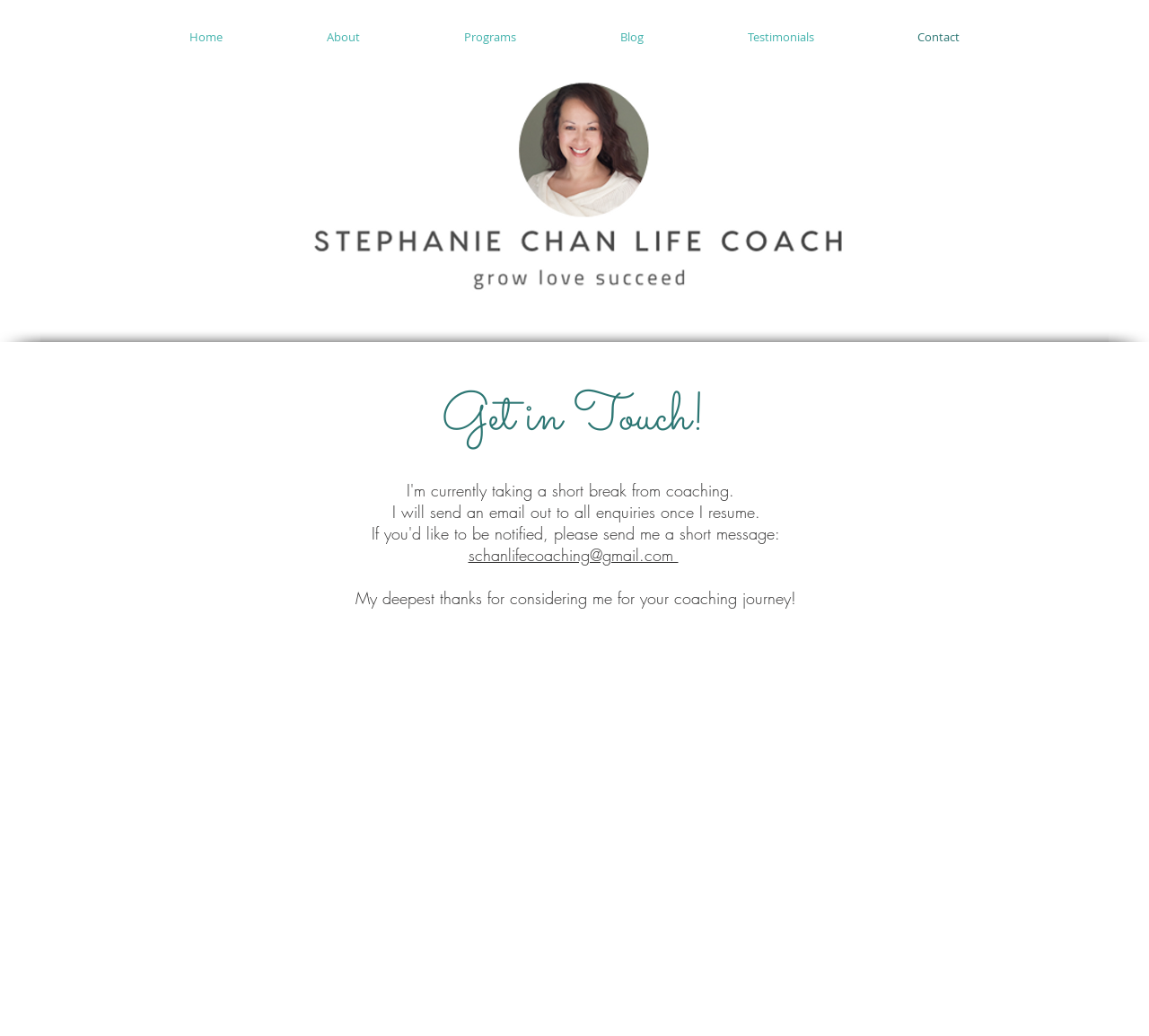Highlight the bounding box coordinates of the element that should be clicked to carry out the following instruction: "Visit the About page". The coordinates must be given as four float numbers ranging from 0 to 1, i.e., [left, top, right, bottom].

[0.239, 0.017, 0.359, 0.054]